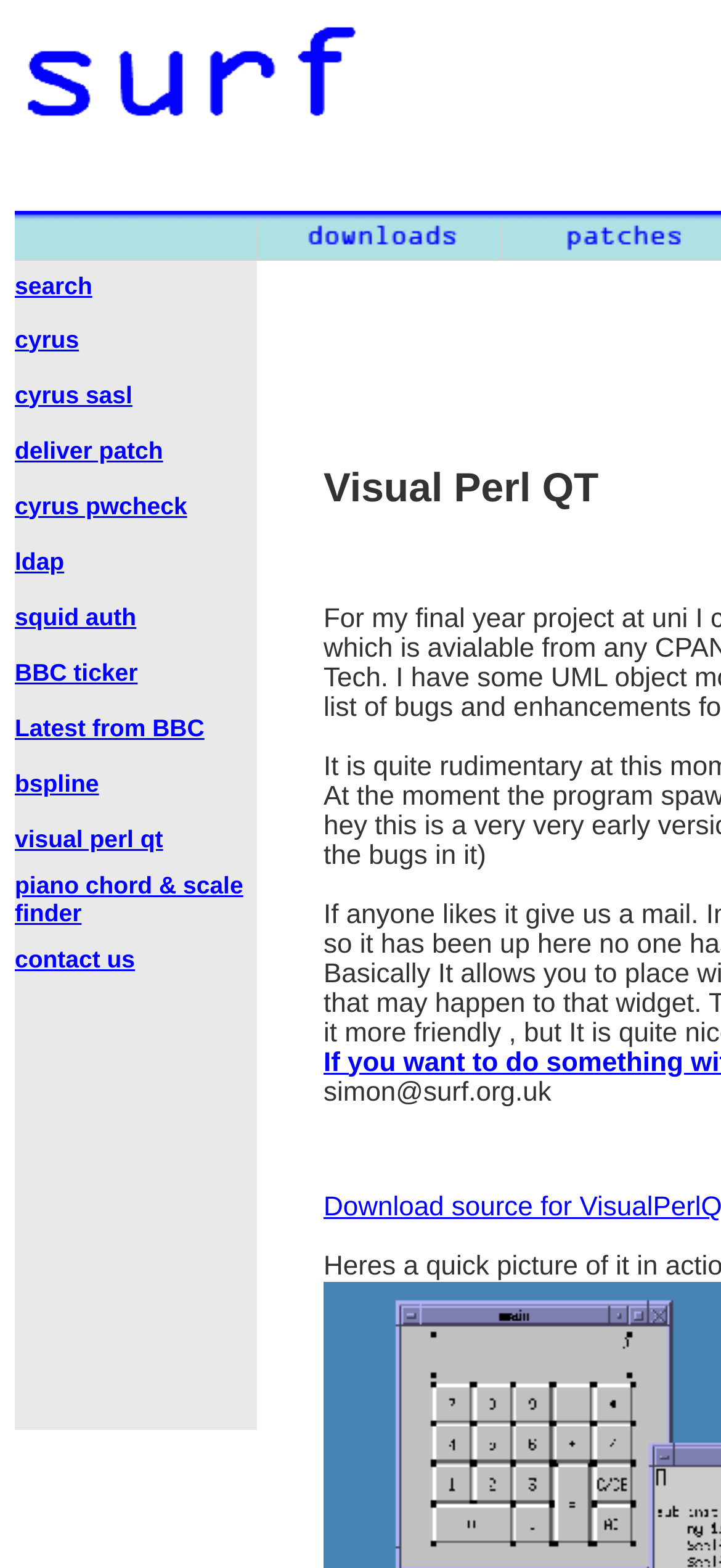How many links are there in the table?
Using the image as a reference, answer the question in detail.

The table has 15 rows, each containing a link. The links are labeled with different texts, such as 'search', 'cyrus', 'cyrus sasl', and so on. By counting the number of rows in the table, we can determine that there are 15 links.